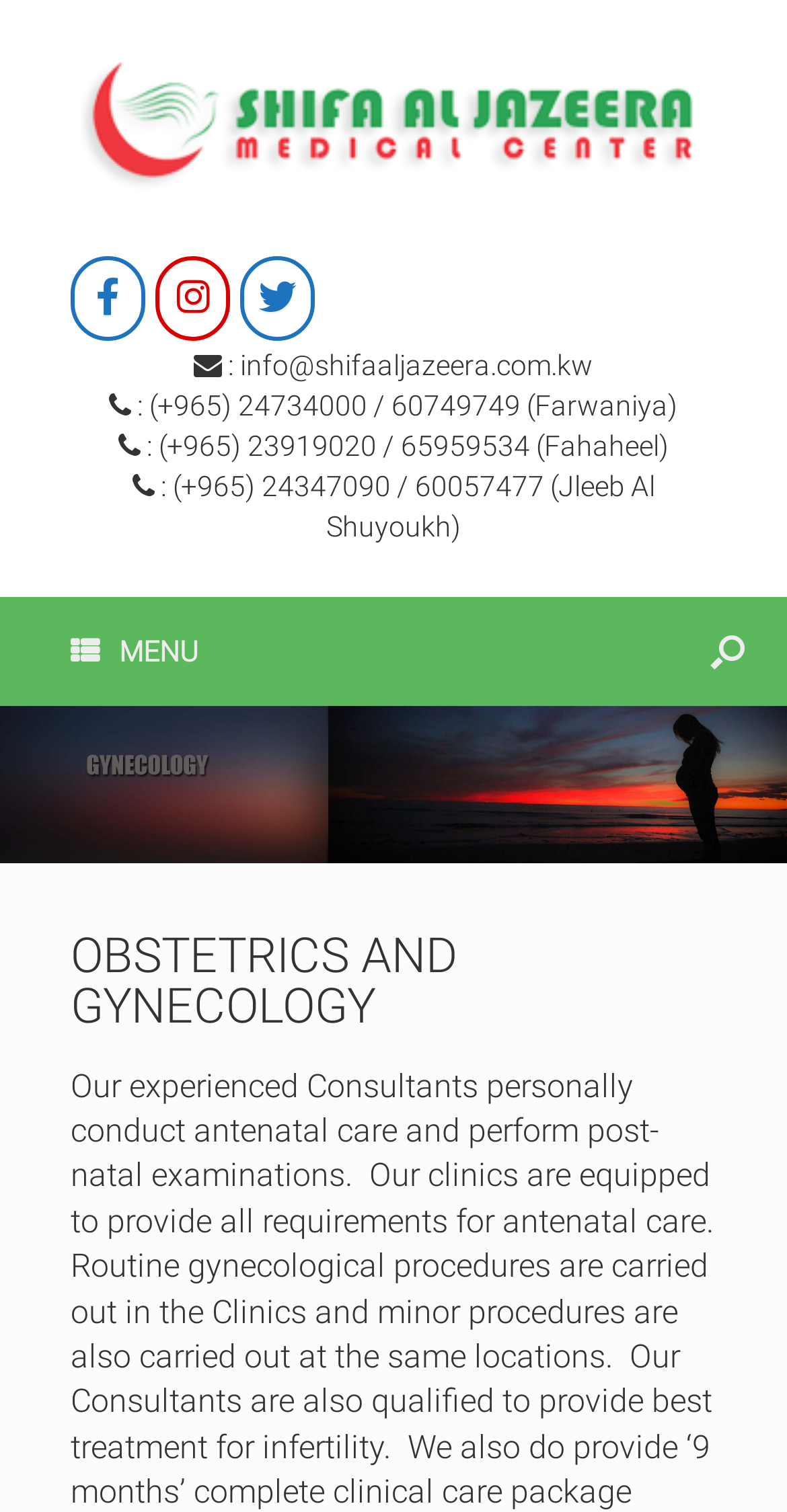What is the email address of the clinic?
Please respond to the question with as much detail as possible.

The email address of the clinic is 'info@shifaaljazeera.com.kw', which is located at the top center of the webpage, below the logo.